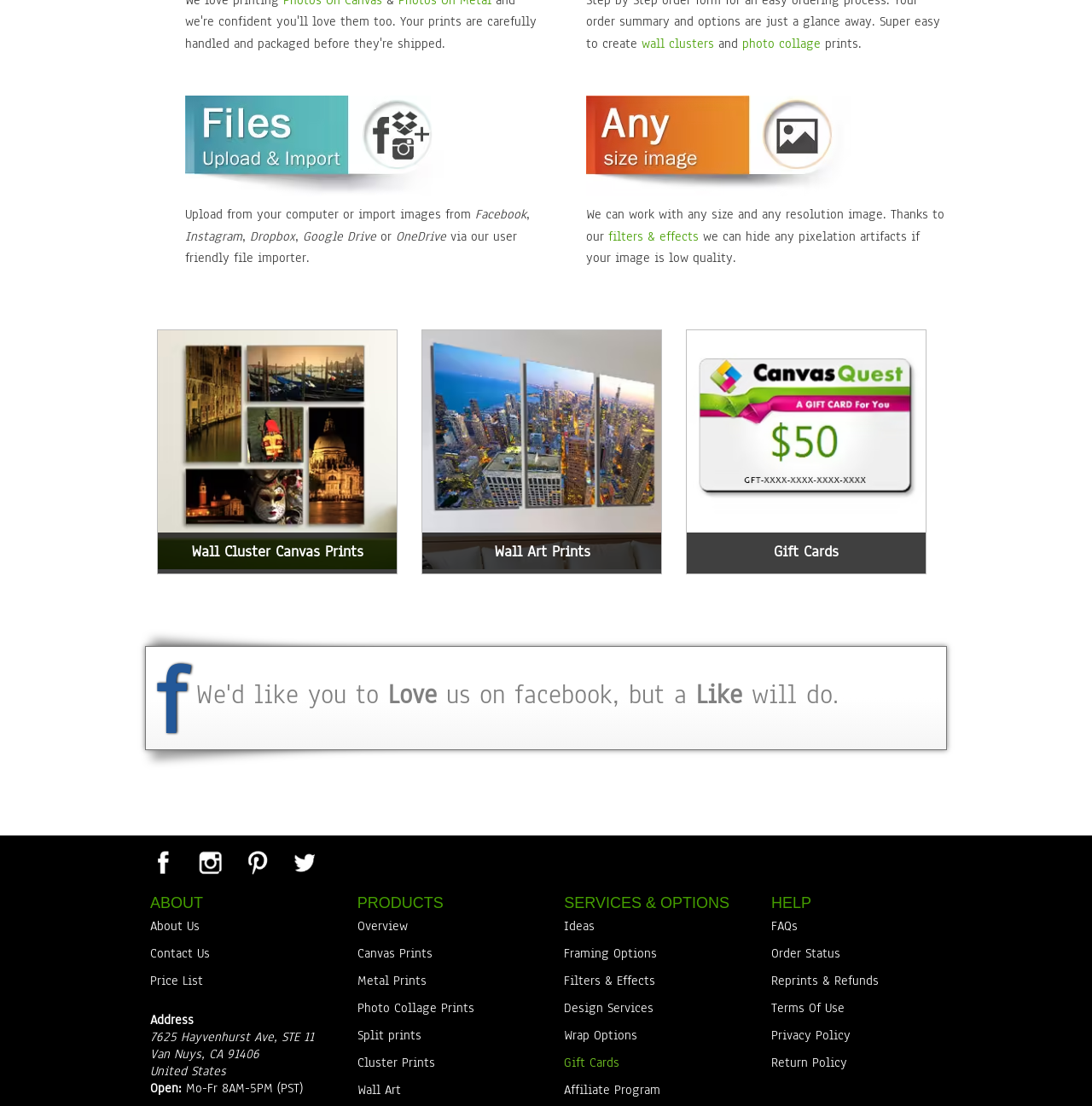Could you provide the bounding box coordinates for the portion of the screen to click to complete this instruction: "Learn more about filters and effects"?

[0.557, 0.206, 0.64, 0.221]